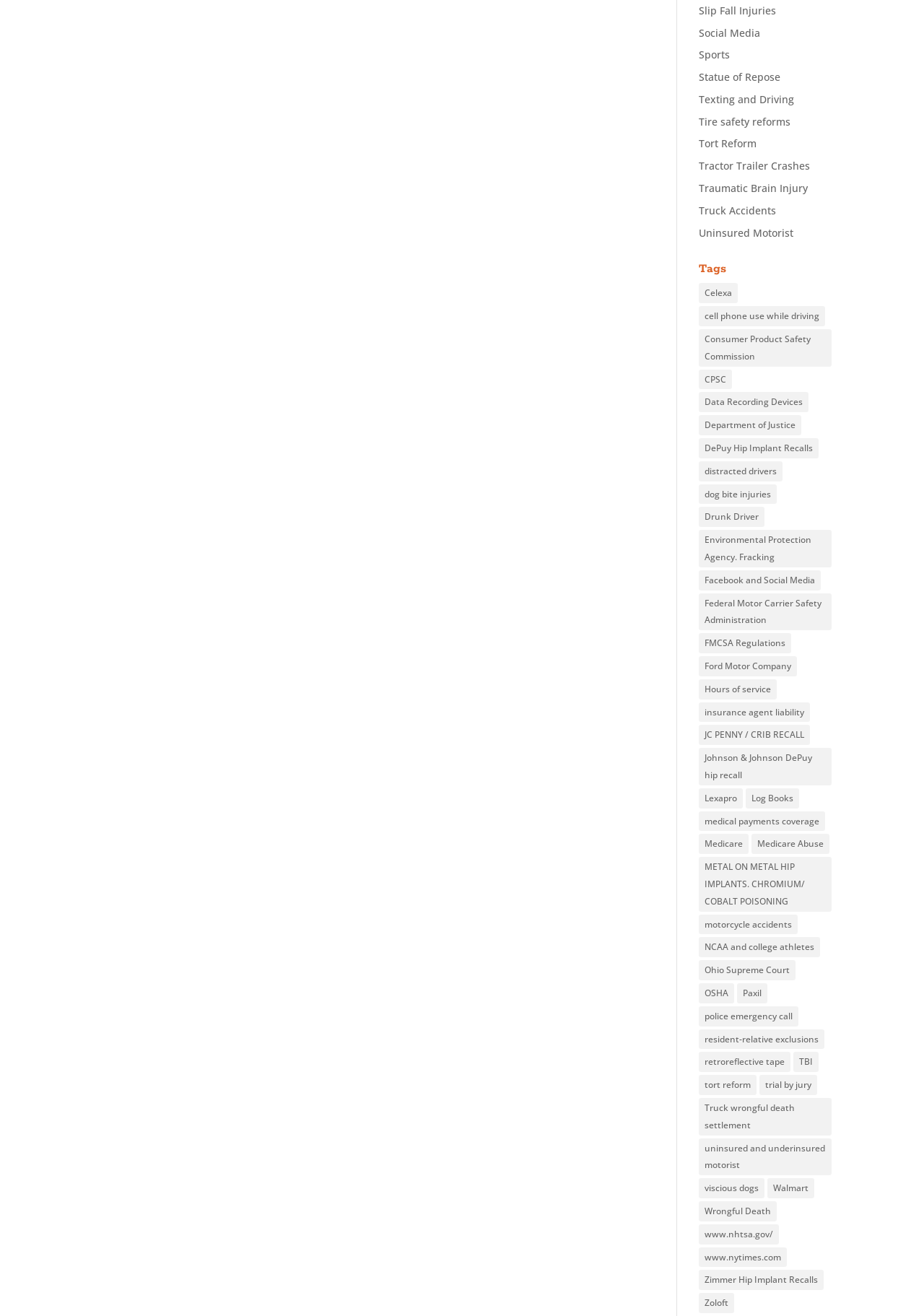Respond with a single word or phrase:
How many items are related to 'DePuy Hip Implant Recalls'?

1